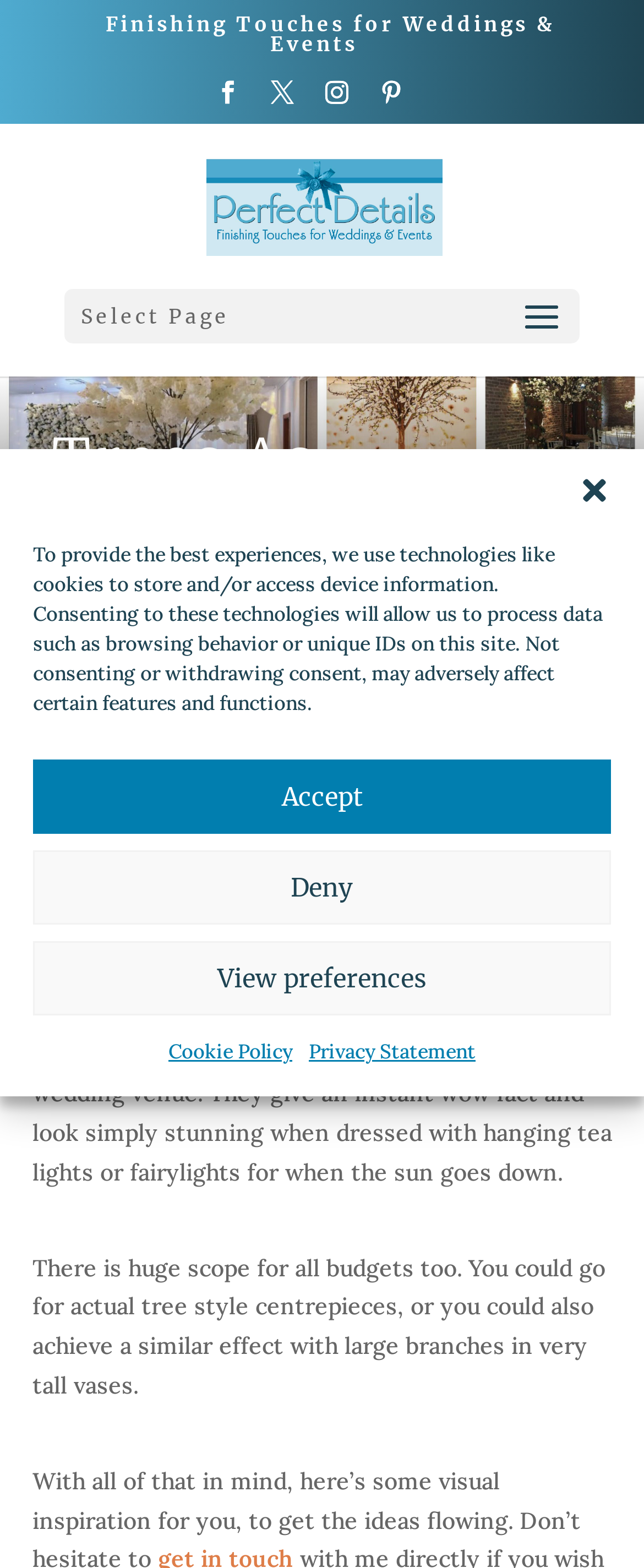Using the provided element description: "Privacy Statement", identify the bounding box coordinates. The coordinates should be four floats between 0 and 1 in the order [left, top, right, bottom].

[0.479, 0.658, 0.738, 0.683]